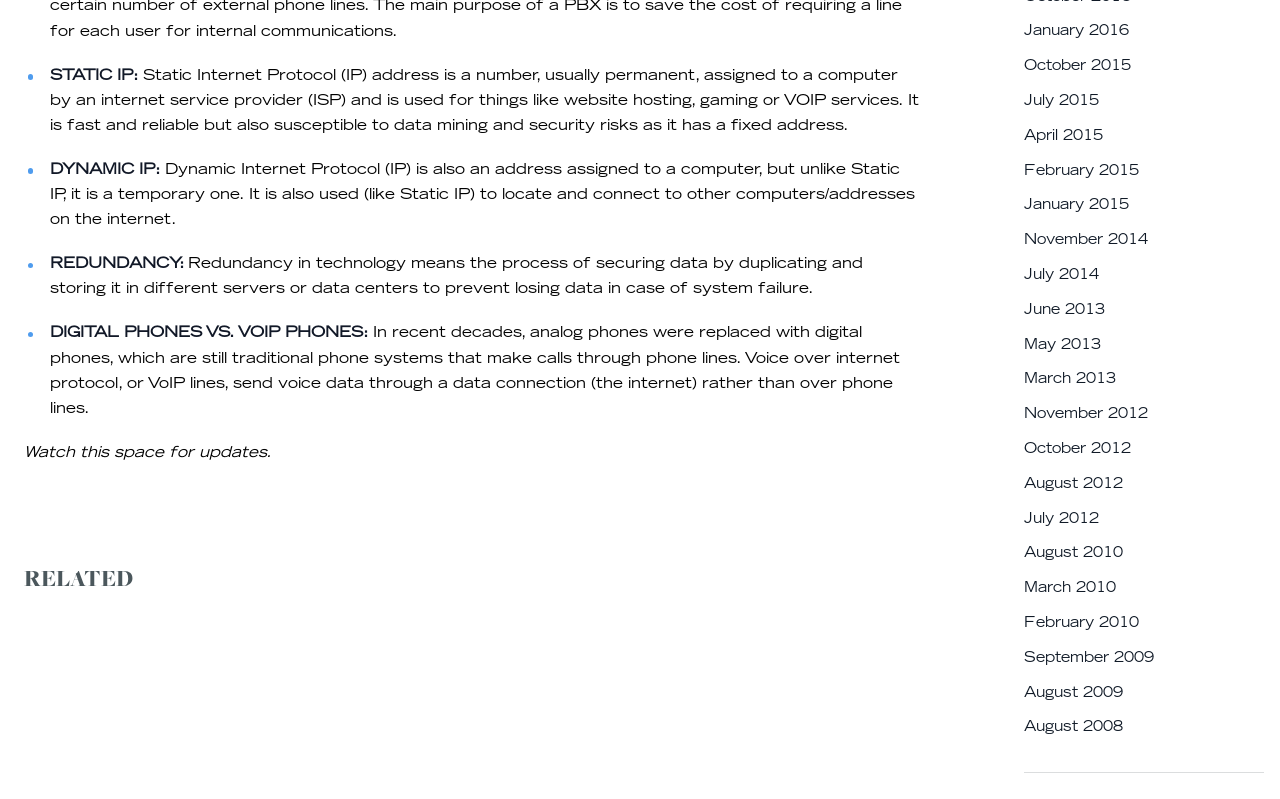What is a static IP address?
Based on the image, give a concise answer in the form of a single word or short phrase.

A permanent number assigned by ISP